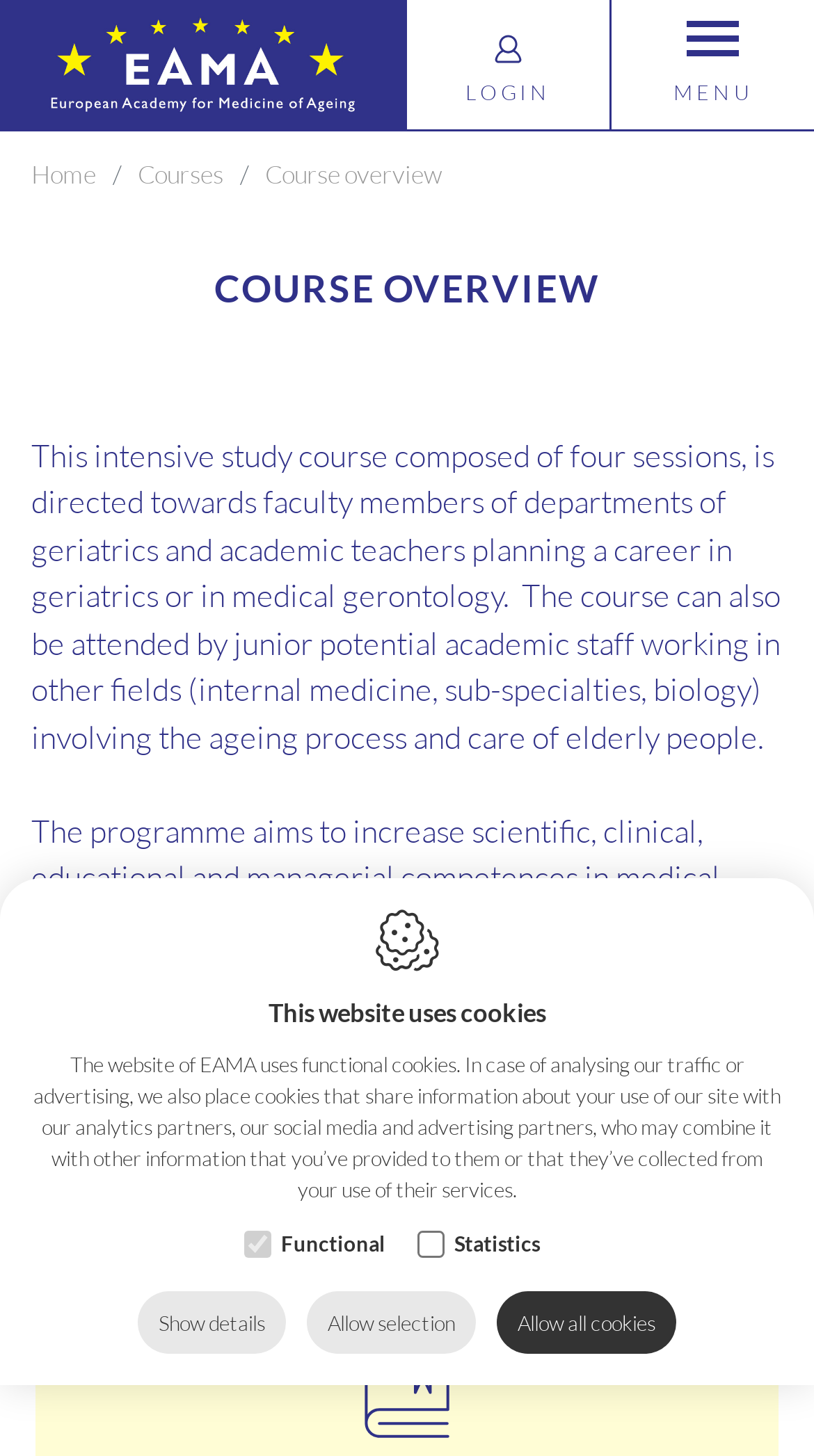Please find the bounding box for the following UI element description. Provide the coordinates in (top-left x, top-left y, bottom-right x, bottom-right y) format, with values between 0 and 1: parent_node: Statistics

[0.512, 0.845, 0.545, 0.864]